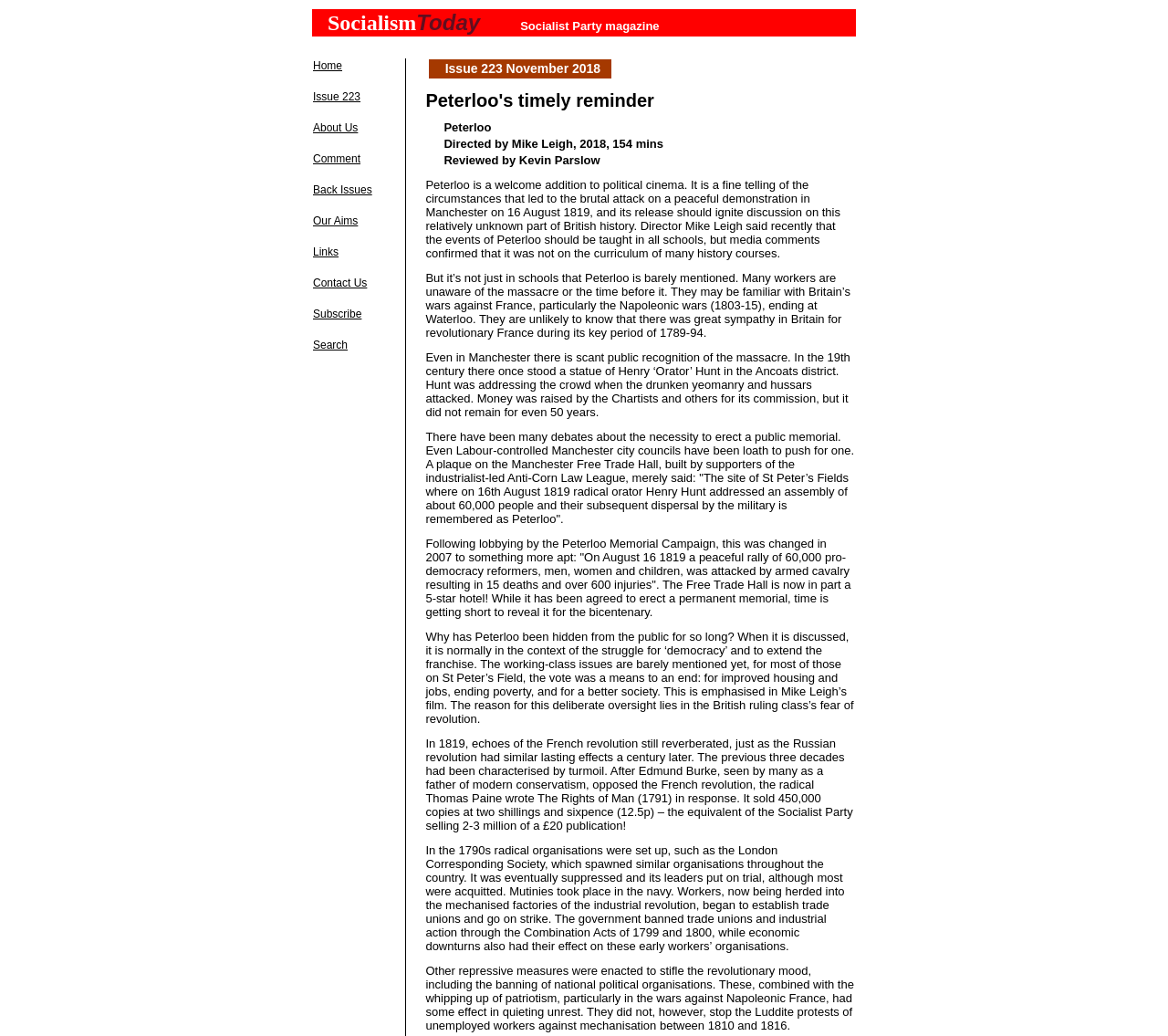Who is the director of the film Peterloo?
Carefully analyze the image and provide a detailed answer to the question.

The director of the film Peterloo is mentioned in the article as Mike Leigh. This information can be found in the heading 'Directed by Mike Leigh, 2018, 154 mins'.